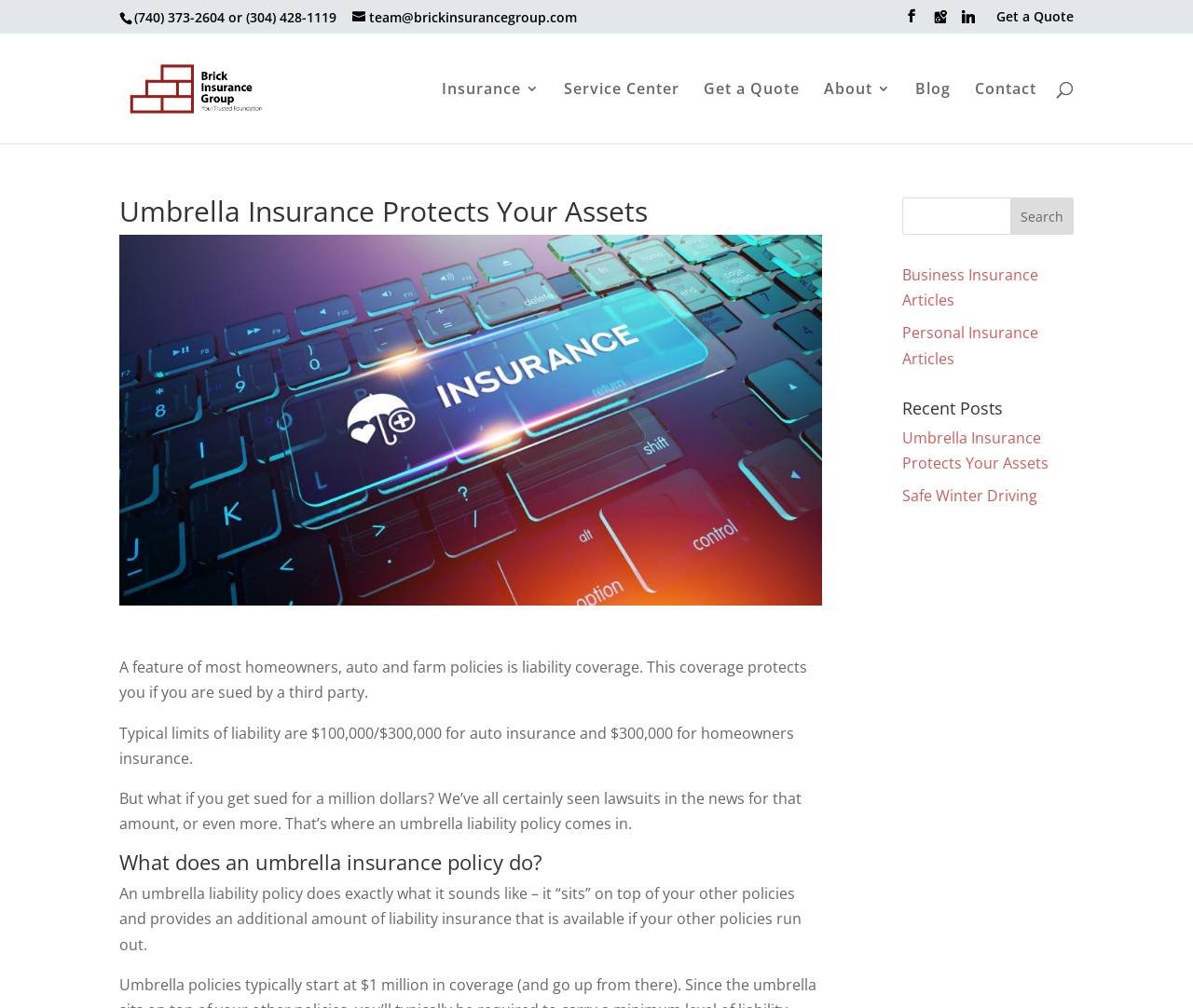Identify the bounding box coordinates of the element to click to follow this instruction: 'Get a quote'. Ensure the coordinates are four float values between 0 and 1, provided as [left, top, right, bottom].

[0.835, 0.01, 0.9, 0.032]